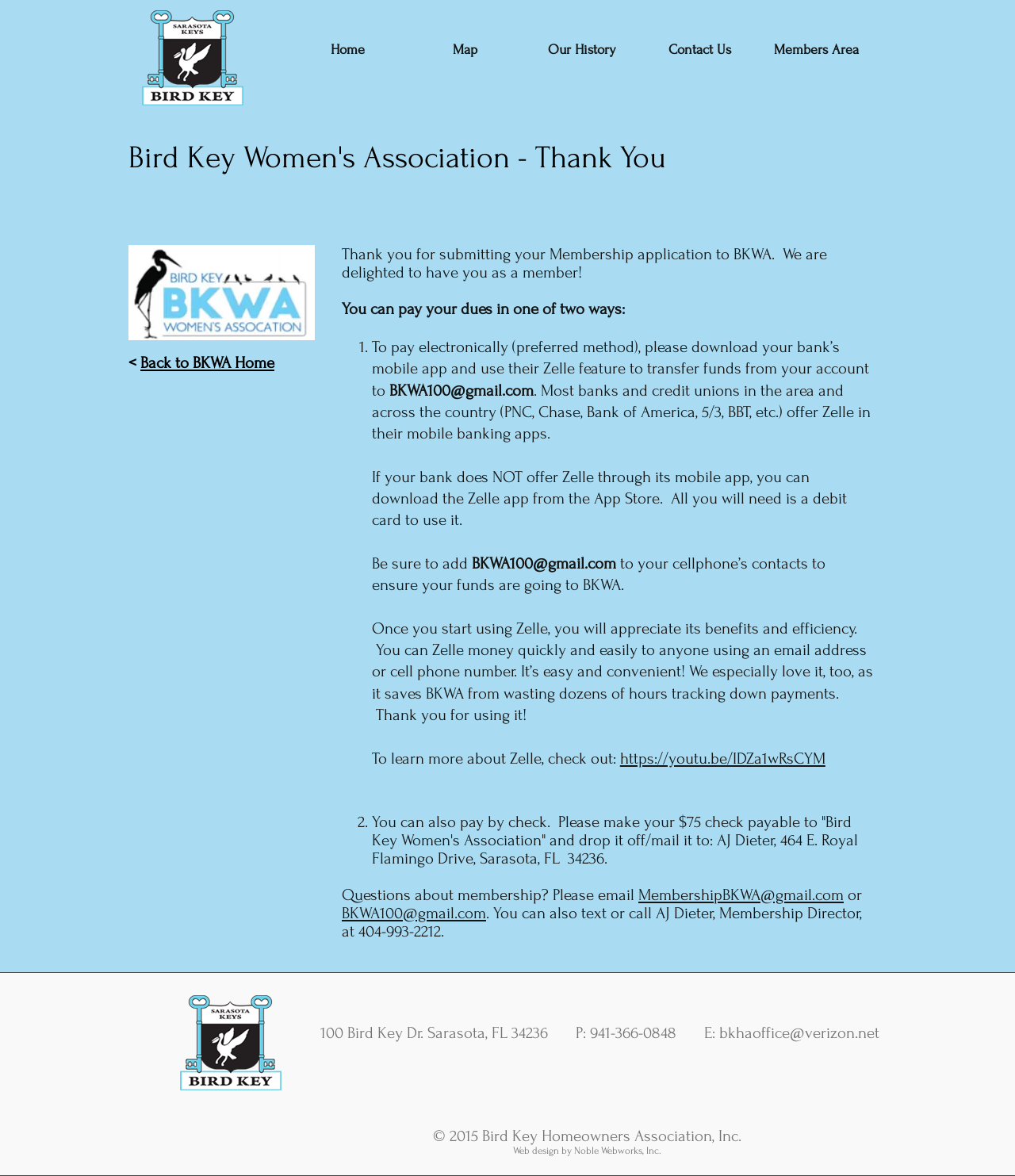Using the description: "English", determine the UI element's bounding box coordinates. Ensure the coordinates are in the format of four float numbers between 0 and 1, i.e., [left, top, right, bottom].

None